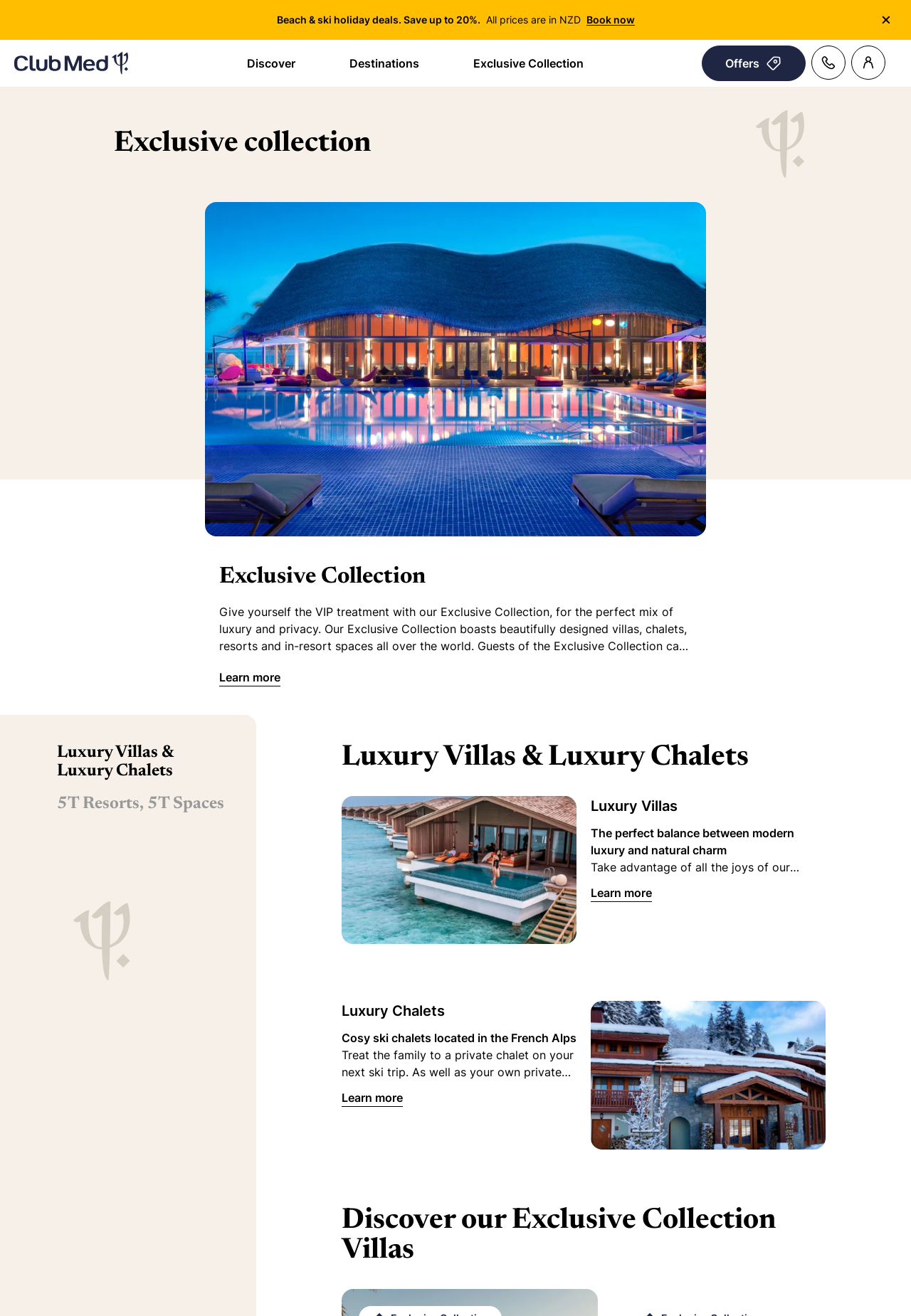Using the information shown in the image, answer the question with as much detail as possible: What types of accommodations are available?

The menubar and the links on the webpage mention 'Luxury Villas & Luxury Chalets', suggesting that these are the types of accommodations available in the Exclusive Collection.